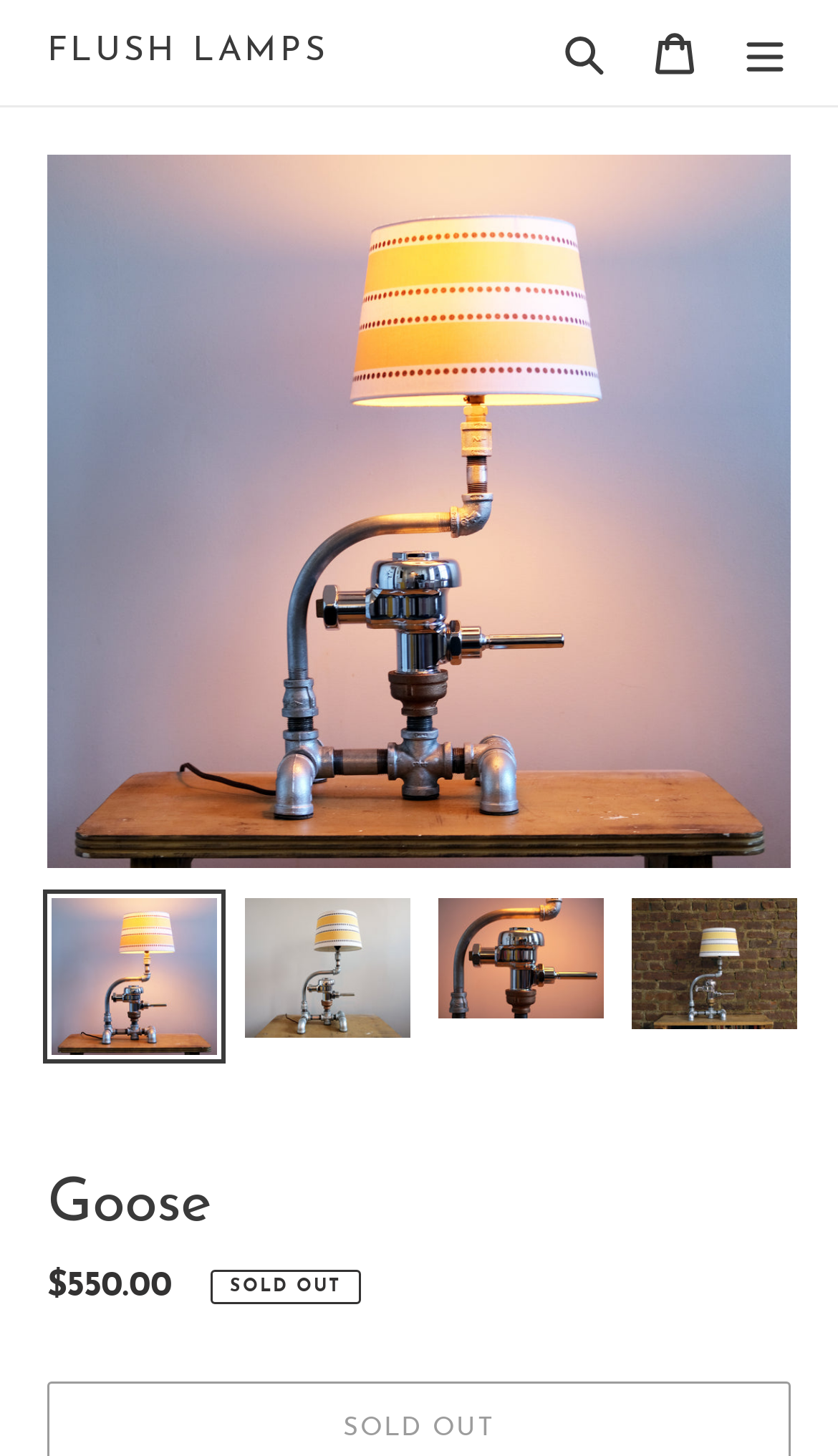Based on the image, please respond to the question with as much detail as possible:
What is the name of the product?

The name of the product can be determined by looking at the heading element with the text 'Goose' and the image elements with the description 'Goose'.